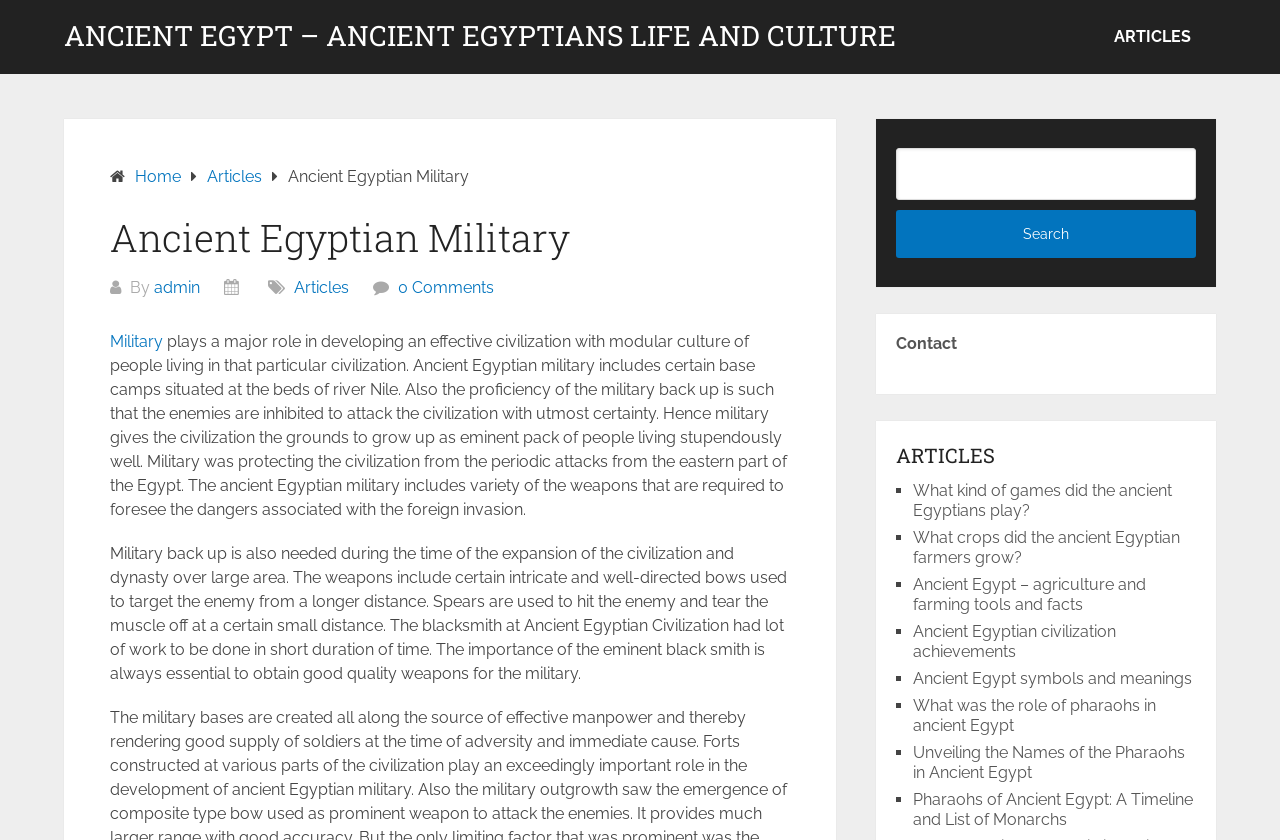Detail the webpage's structure and highlights in your description.

The webpage is about Ancient Egyptian Military, with a main heading "ANCIENT EGYPT – ANCIENT EGYPTIANS LIFE AND CULTURE" at the top left corner. Below this heading, there is a link to "ARTICLES" at the top right corner. 

On the left side, there are several links, including "Home", "Articles", and "Ancient Egyptian Military", which is the title of the article. Below these links, there is a header section with the title "Ancient Egyptian Military" and information about the author, "admin", and the number of comments, "0 Comments". 

The main content of the article starts below this header section, with a paragraph describing the importance of the military in Ancient Egyptian civilization. The text explains how the military protected the civilization from attacks and allowed it to grow and expand. 

Below this paragraph, there are two more paragraphs discussing the weapons used by the Ancient Egyptian military, including bows and spears, and the role of blacksmiths in creating these weapons. 

On the right side, there is a search box with a "Search" button. Below the search box, there is a link to "Contact". 

Further down, there is a section with the heading "ARTICLES", which lists several articles related to Ancient Egyptian civilization, including "What kind of games did the ancient Egyptians play?", "What crops did the ancient Egyptian farmers grow?", and "Ancient Egypt – agriculture and farming tools and facts", among others. Each article is marked with a "■" symbol.